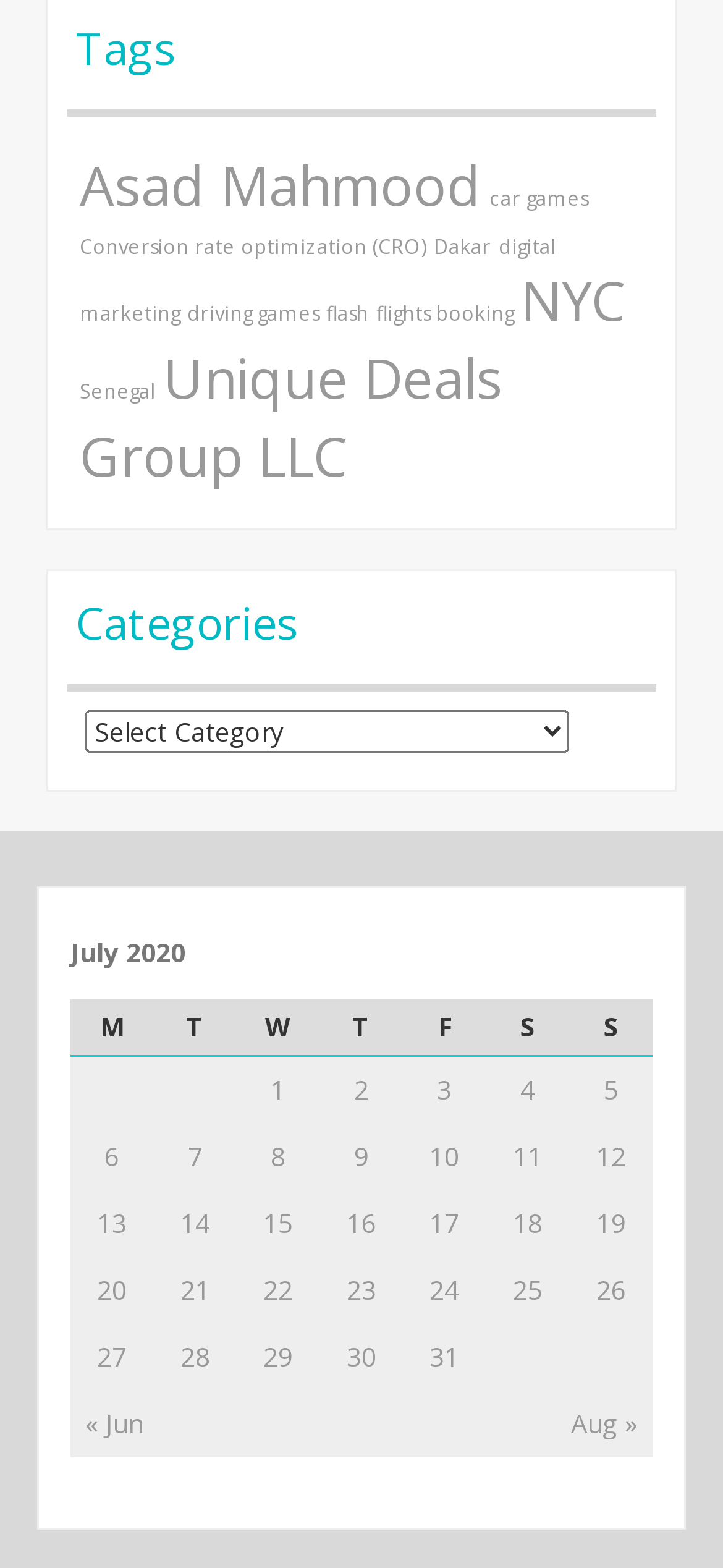Can you specify the bounding box coordinates of the area that needs to be clicked to fulfill the following instruction: "Click on the 'Asad Mahmood' link"?

[0.11, 0.095, 0.667, 0.142]